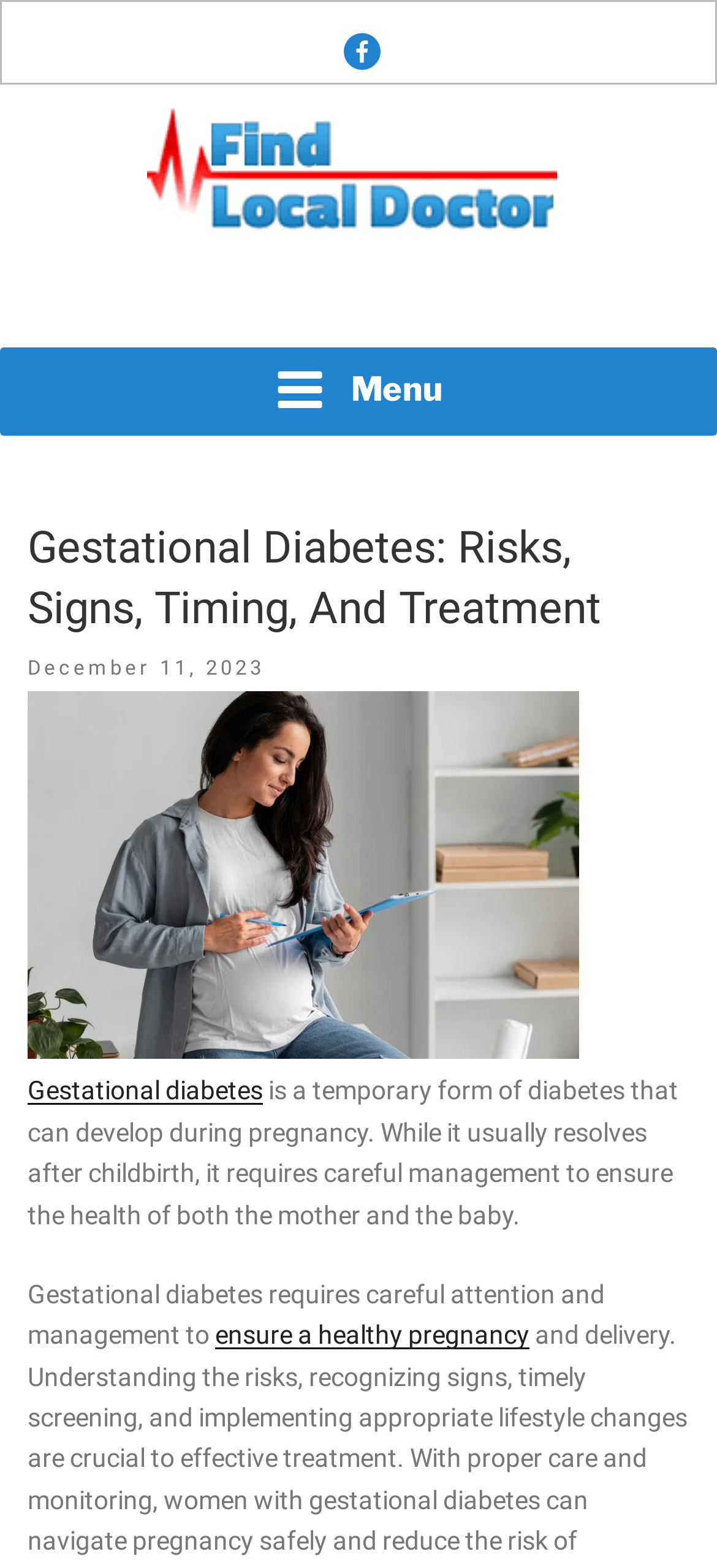Examine the screenshot and answer the question in as much detail as possible: What is the relationship between gestational diabetes and pregnancy?

Gestational diabetes is a temporary form of diabetes that can develop during pregnancy, as stated in the webpage content.